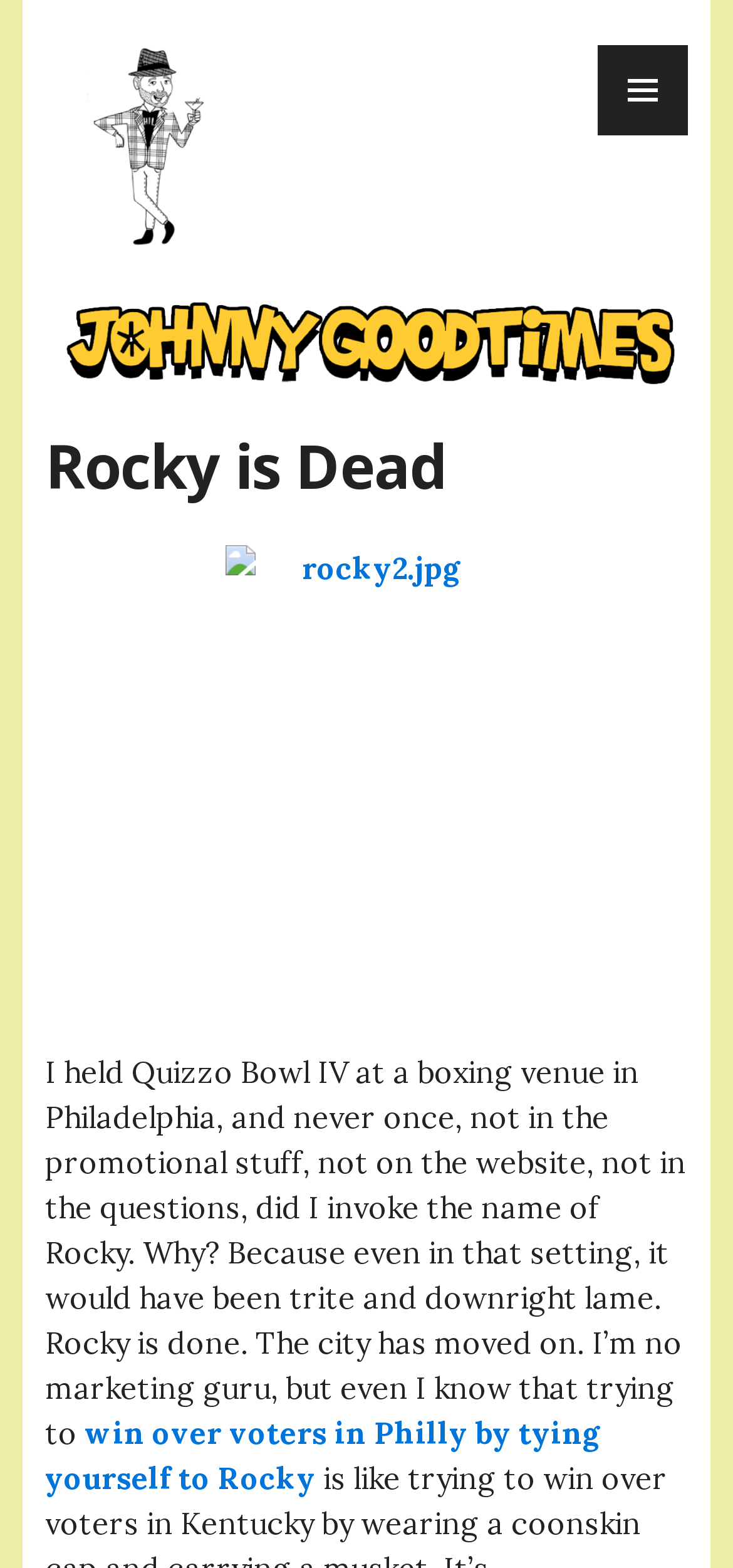What is the topic of the article?
Provide a thorough and detailed answer to the question.

The answer can be inferred by looking at the header element with the text 'Rocky is Dead' and the image element with the filename 'rocky2.jpg', which suggests that the article is about Rocky.